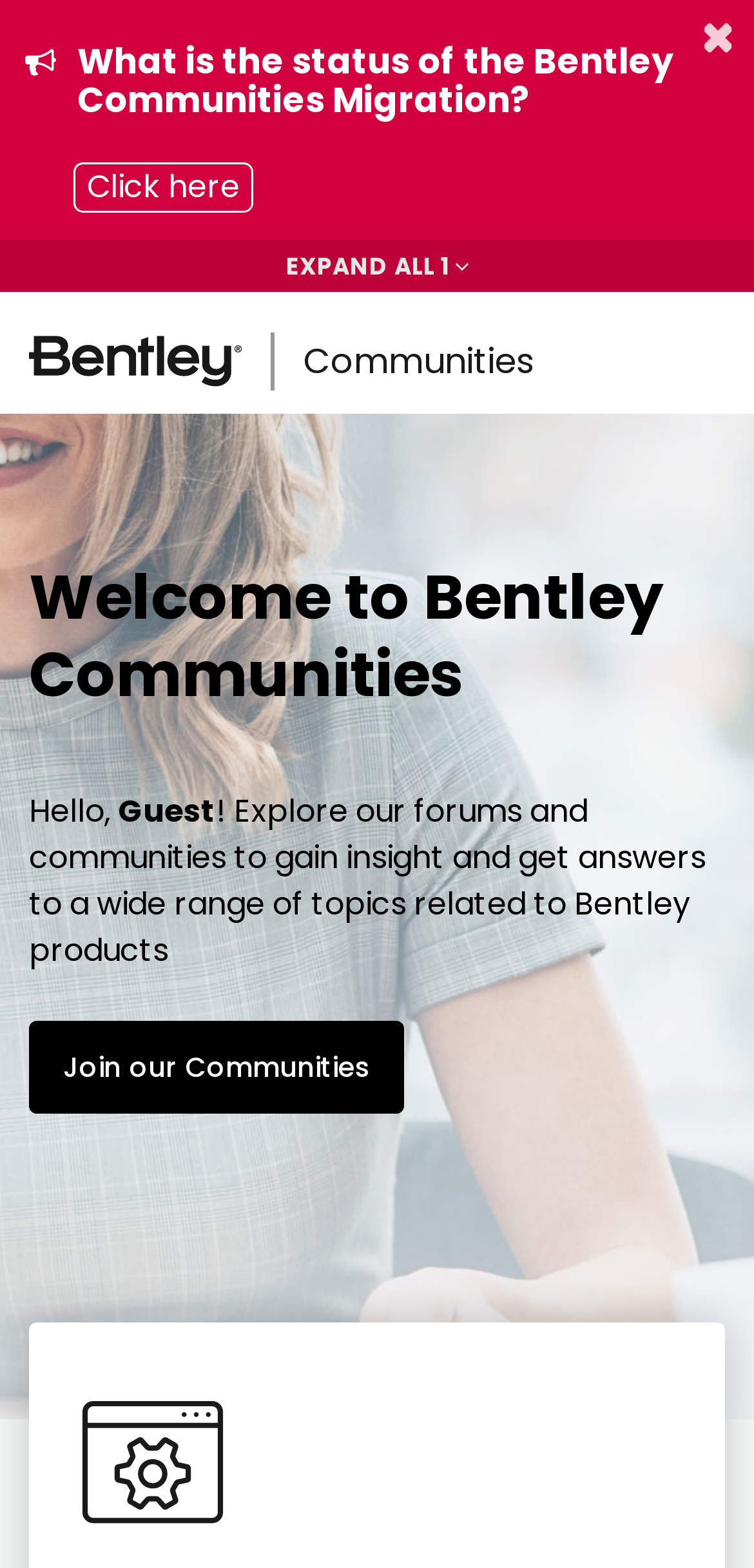Please answer the following question using a single word or phrase: 
What is the text above the 'Join our Communities' link?

Hello, Guest!